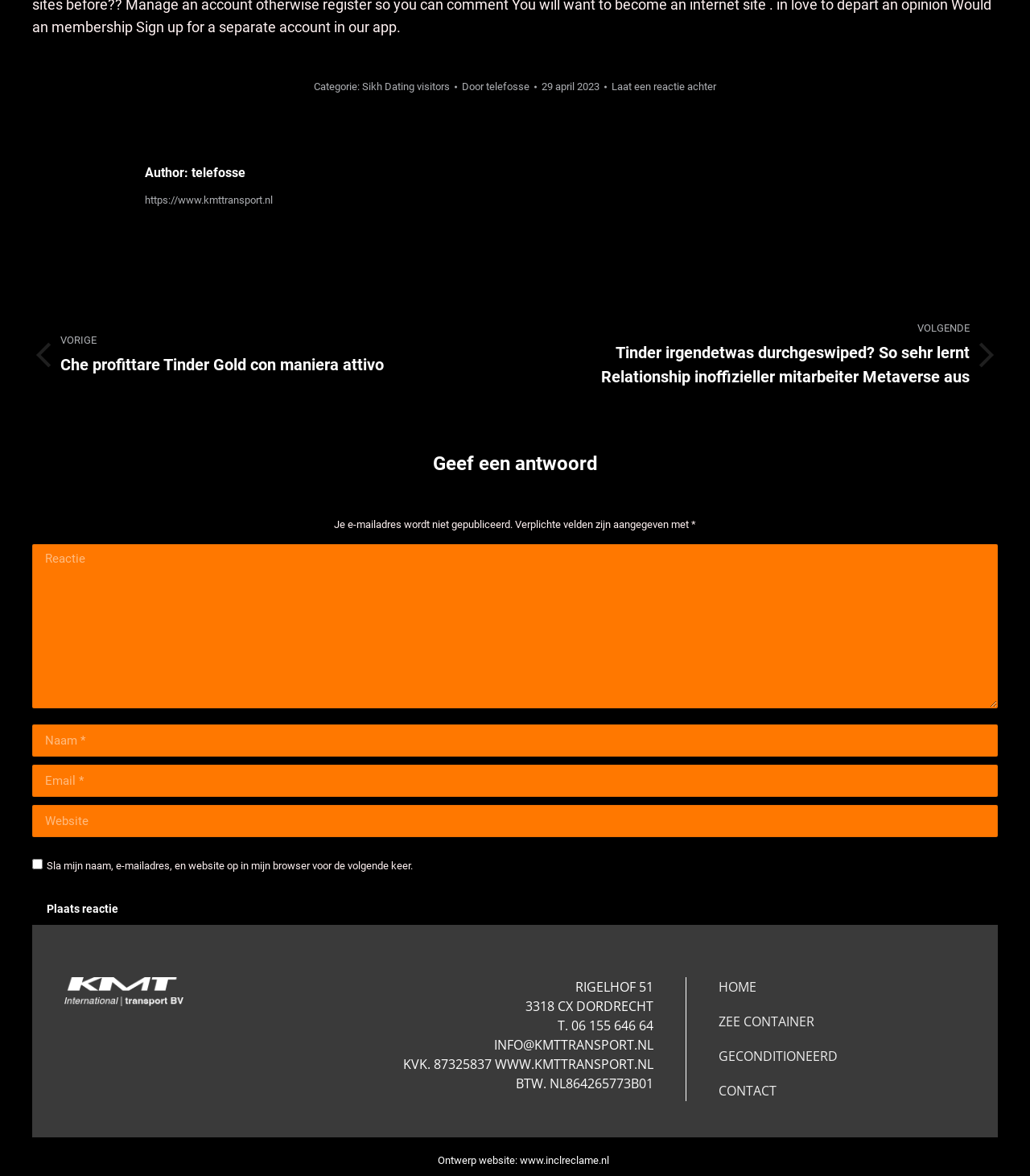Identify the coordinates of the bounding box for the element that must be clicked to accomplish the instruction: "Enter your reaction in the 'Reactie' textbox".

[0.031, 0.463, 0.969, 0.602]